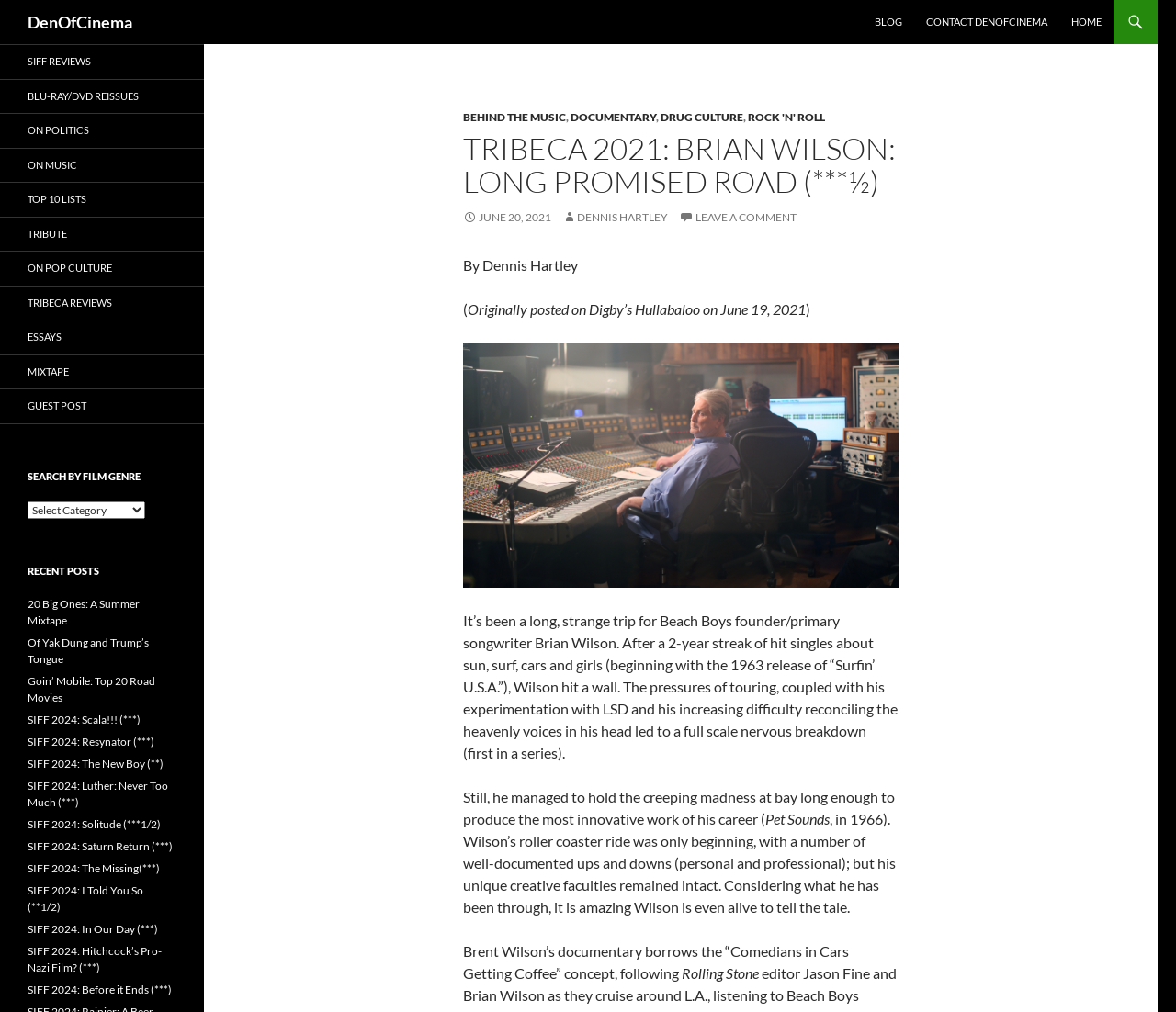With reference to the image, please provide a detailed answer to the following question: What is the title of the blog post?

The title of the blog post can be found in a heading element, which is 'TRIBECA 2021: BRIAN WILSON: LONG PROMISED ROAD (***½)'. This title is likely the title of a movie review or article.